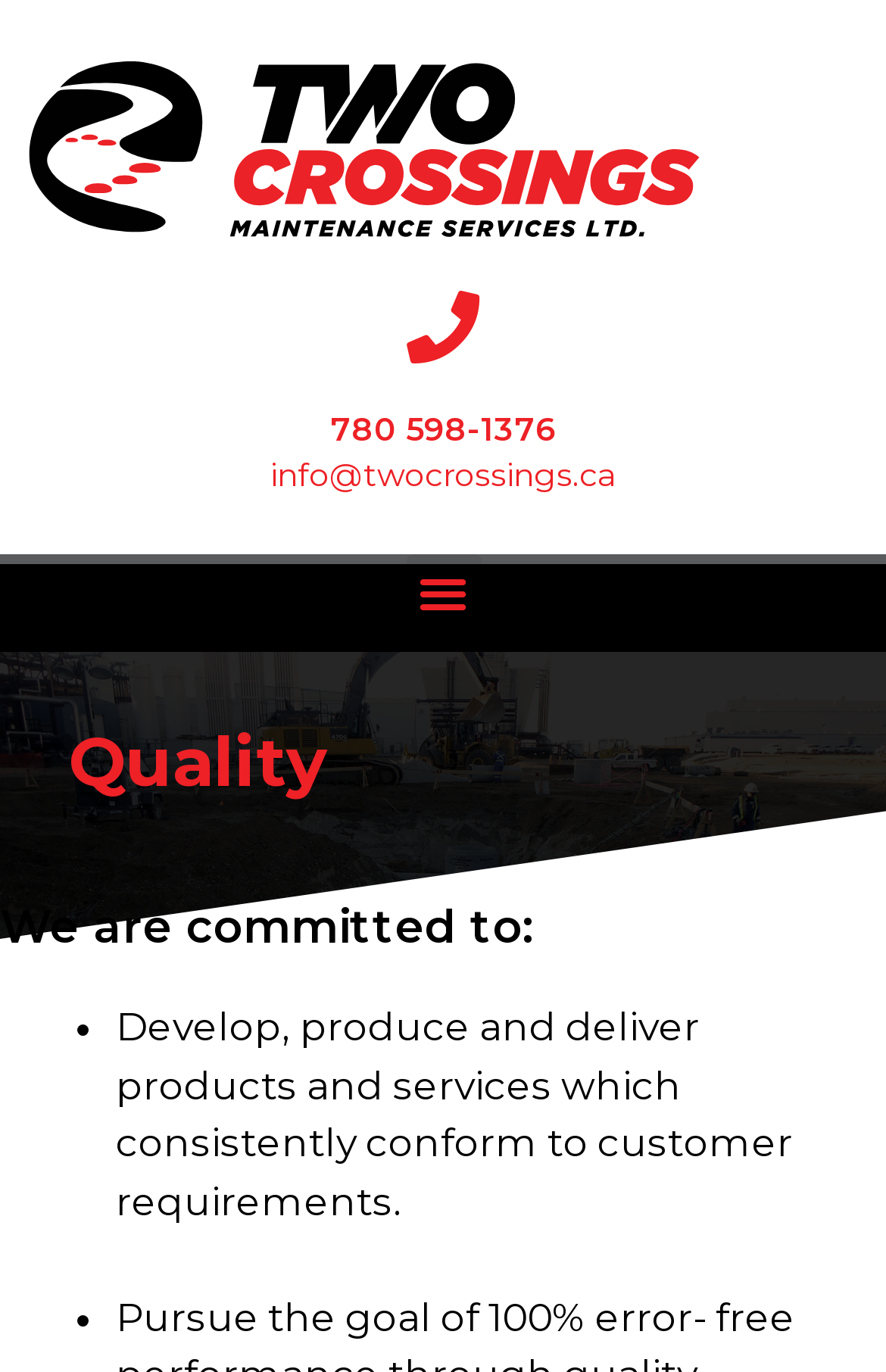Provide an in-depth description of the elements and layout of the webpage.

The webpage is about Quality at Two Crossings Maintenance Services Ltd. At the top left, there is a link. Below it, a heading displays a phone number, 780 598-1376. To the right of the phone number, an email address, info@twocrossings.ca, is shown. 

On the right side, a button labeled "Menu Toggle" is located. Below the button, a heading with the title "Quality" is centered. 

Further down, another heading "We are committed to:" is placed at the top of the page. Below this heading, a list of commitments is presented. The list has two items, each marked with a bullet point. The first item states that the company is committed to developing, producing, and delivering products and services that consistently conform to customer requirements. The second item is not fully described, but it is likely another commitment related to quality.